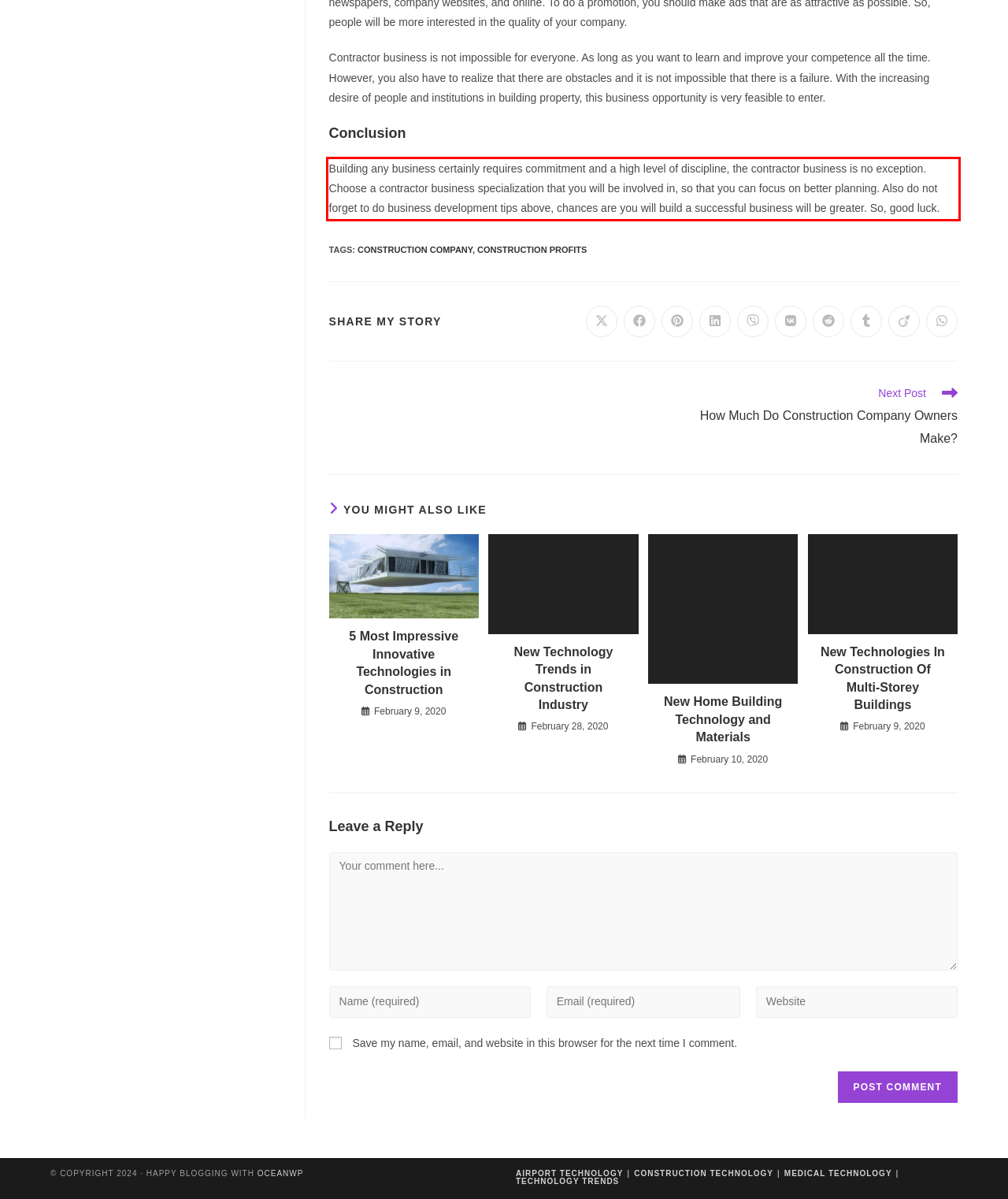Inspect the webpage screenshot that has a red bounding box and use OCR technology to read and display the text inside the red bounding box.

Building any business certainly requires commitment and a high level of discipline, the contractor business is no exception. Choose a contractor business specialization that you will be involved in, so that you can focus on better planning. Also do not forget to do business development tips above, chances are you will build a successful business will be greater. So, good luck.